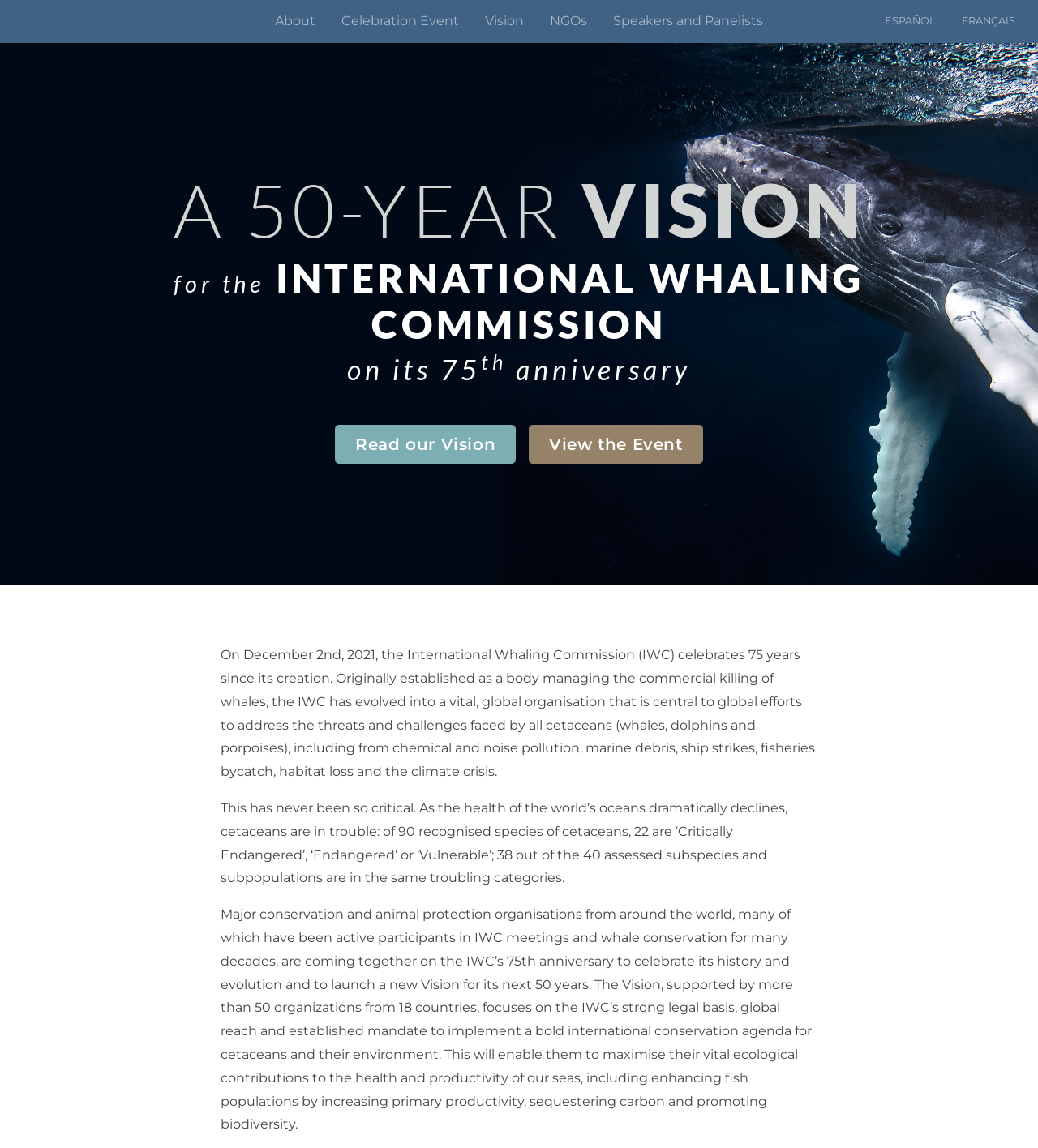Construct a thorough caption encompassing all aspects of the webpage.

The webpage is dedicated to the 50-year vision of the International Whaling Commission (IWC) on its 75th anniversary. At the top, there is a navigation bar with links to different languages, including Español, Français, and English, as well as links to other sections of the website, such as "About", "Celebration Event", "Vision", "NGOs", and "Speakers and Panelists".

Below the navigation bar, there is a prominent heading that reads "A 50-YEAR VISION for the INTERNATIONAL WHALING COMMISSION on its 75th anniversary". The heading is centered and takes up most of the width of the page.

Underneath the heading, there are two buttons, "Read our Vision" and "View the Event", which are placed side by side and take up about half of the page's width.

The main content of the page is divided into three paragraphs of text. The first paragraph explains the history and evolution of the IWC, from its original purpose of managing commercial whaling to its current role as a vital global organization addressing threats to cetaceans. The second paragraph highlights the critical state of cetacean populations, with many species facing extinction due to various threats.

The third and longest paragraph describes the new Vision for the IWC's next 50 years, which is supported by over 50 organizations from 18 countries. The Vision focuses on the IWC's strong legal basis, global reach, and established mandate to implement a bold international conservation agenda for cetaceans and their environment.